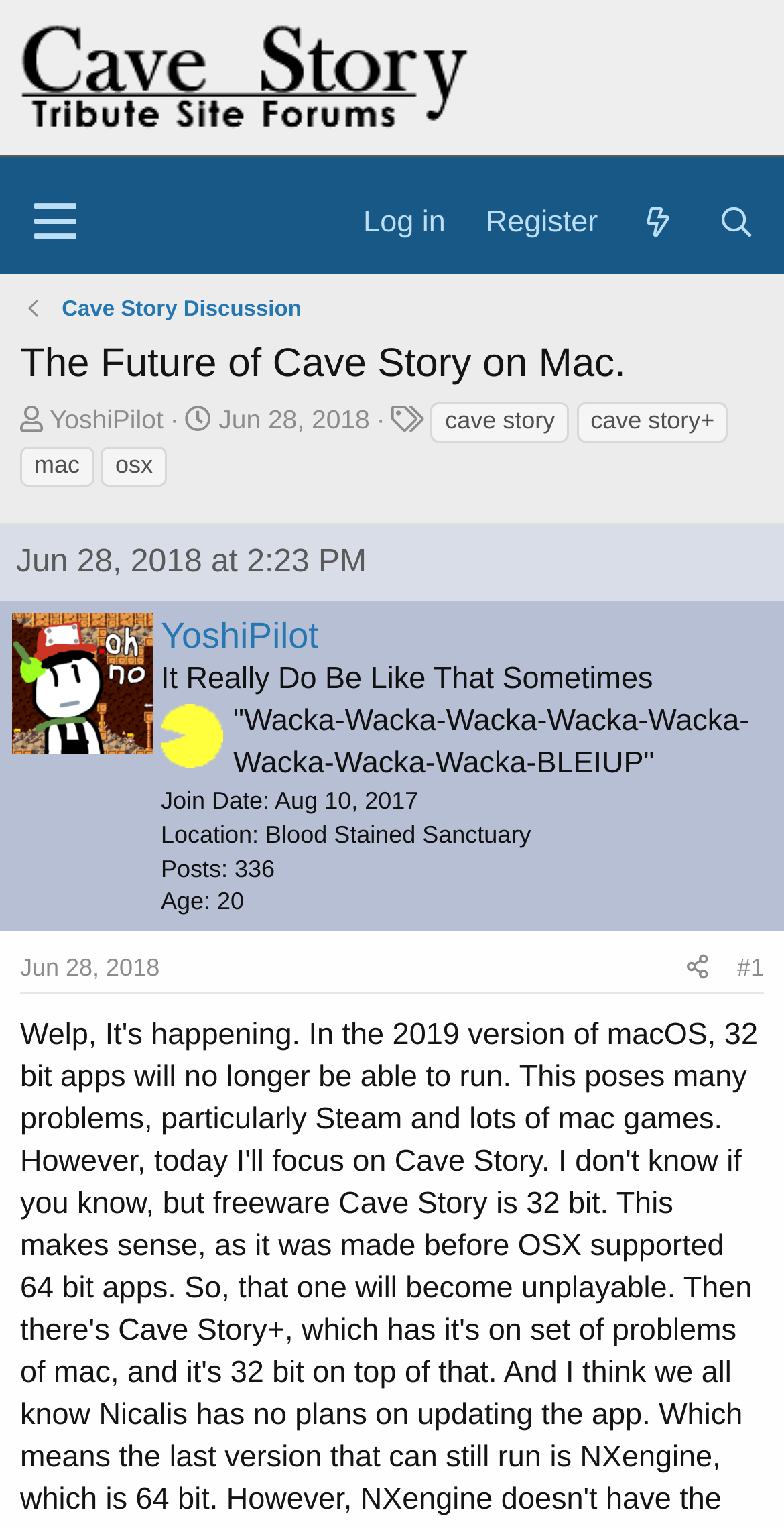Find the bounding box coordinates of the area that needs to be clicked in order to achieve the following instruction: "Share the post". The coordinates should be specified as four float numbers between 0 and 1, i.e., [left, top, right, bottom].

[0.858, 0.62, 0.922, 0.65]